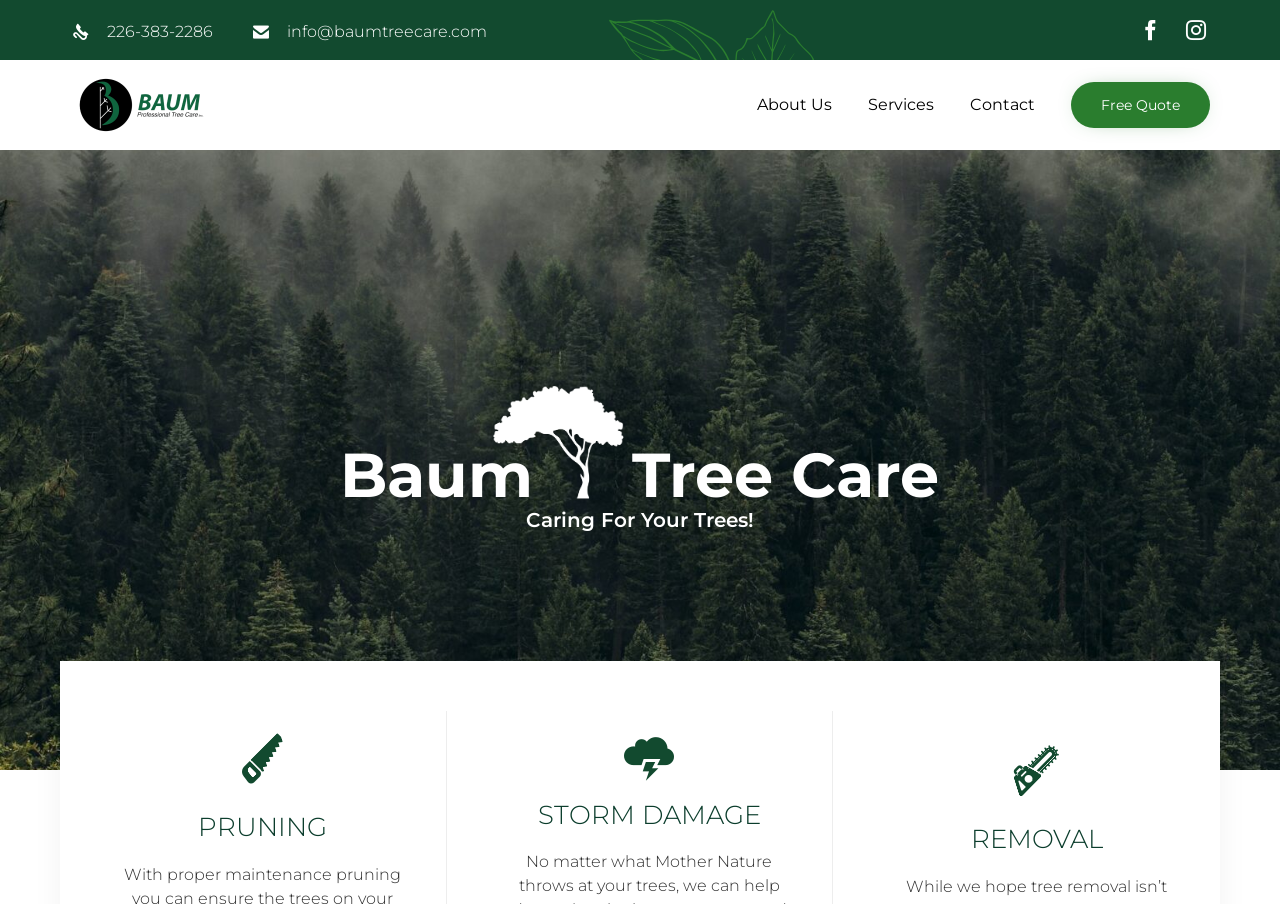Determine the bounding box coordinates of the clickable region to carry out the instruction: "Explore storm damage services".

[0.42, 0.883, 0.594, 0.921]